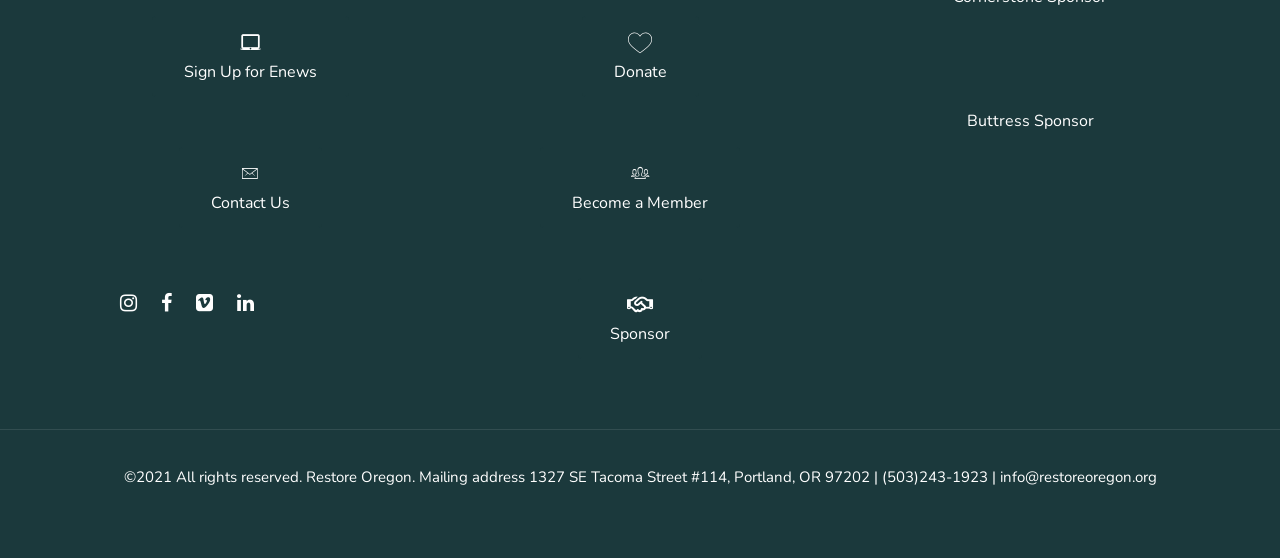Pinpoint the bounding box coordinates of the element you need to click to execute the following instruction: "Contact Us". The bounding box should be represented by four float numbers between 0 and 1, in the format [left, top, right, bottom].

[0.139, 0.263, 0.251, 0.408]